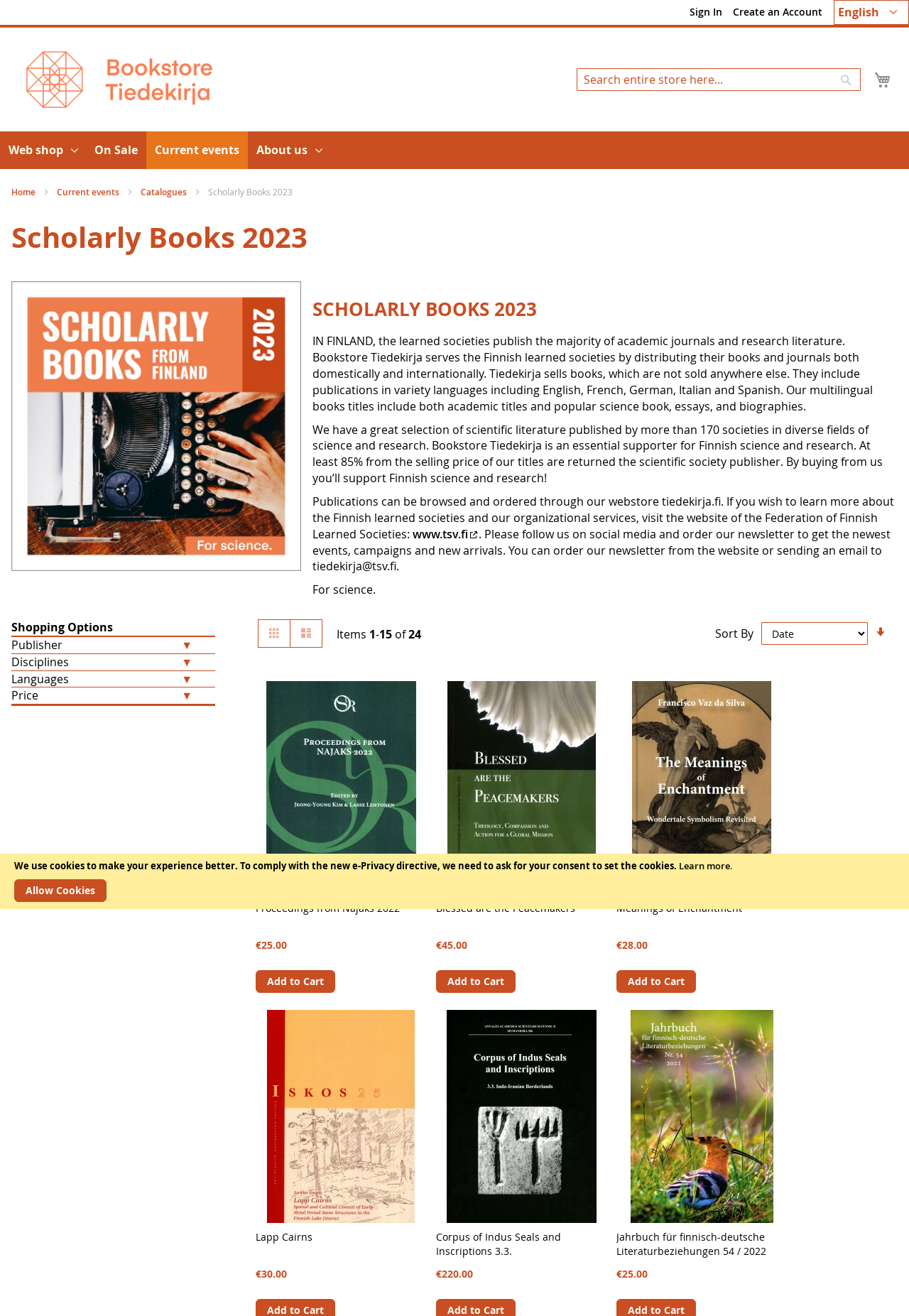Identify the bounding box coordinates for the UI element mentioned here: "Blessed are the Peacemakers". Provide the coordinates as four float values between 0 and 1, i.e., [left, top, right, bottom].

[0.48, 0.685, 0.633, 0.695]